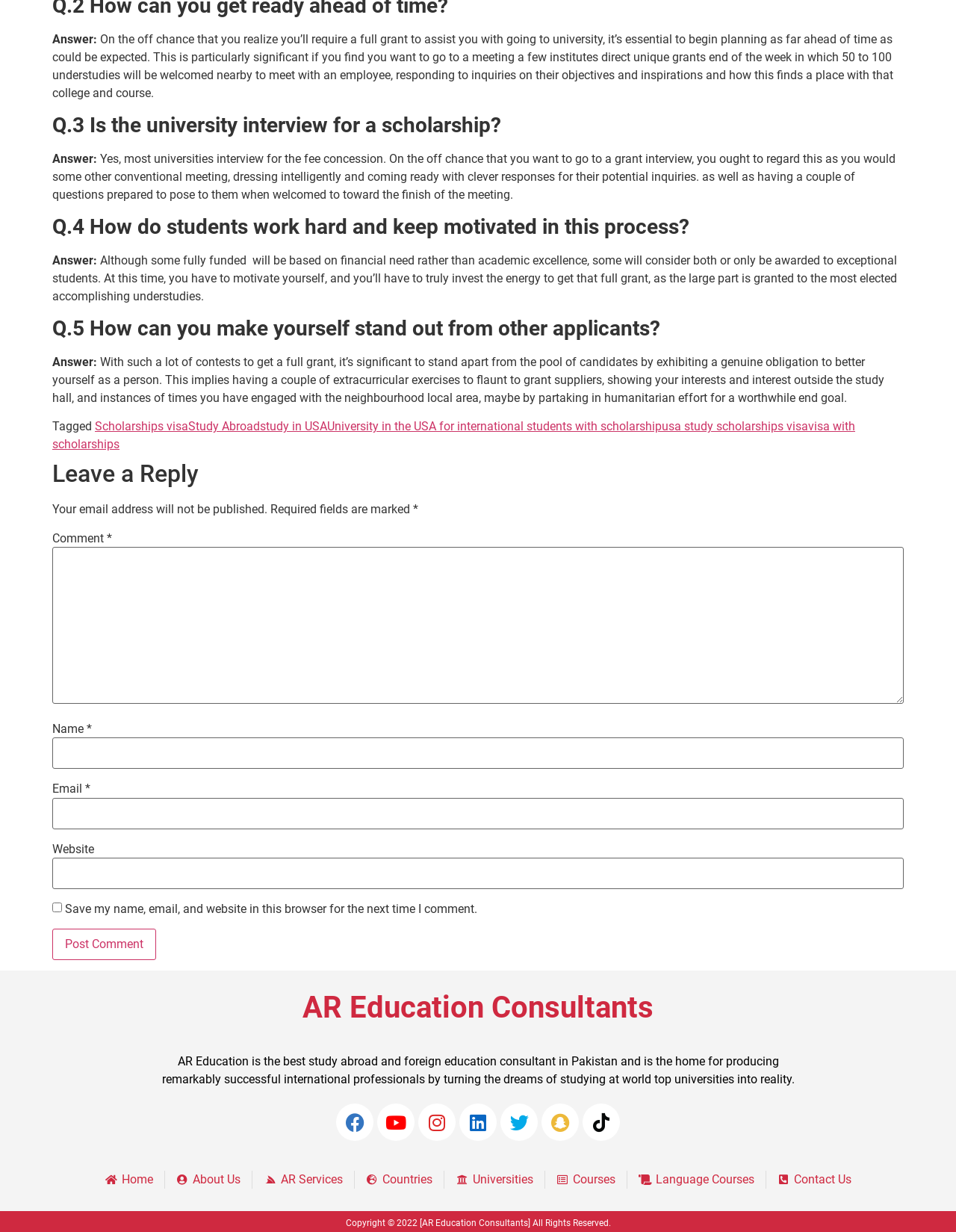Determine the bounding box coordinates of the area to click in order to meet this instruction: "Click the 'Post Comment' button".

[0.055, 0.754, 0.163, 0.779]